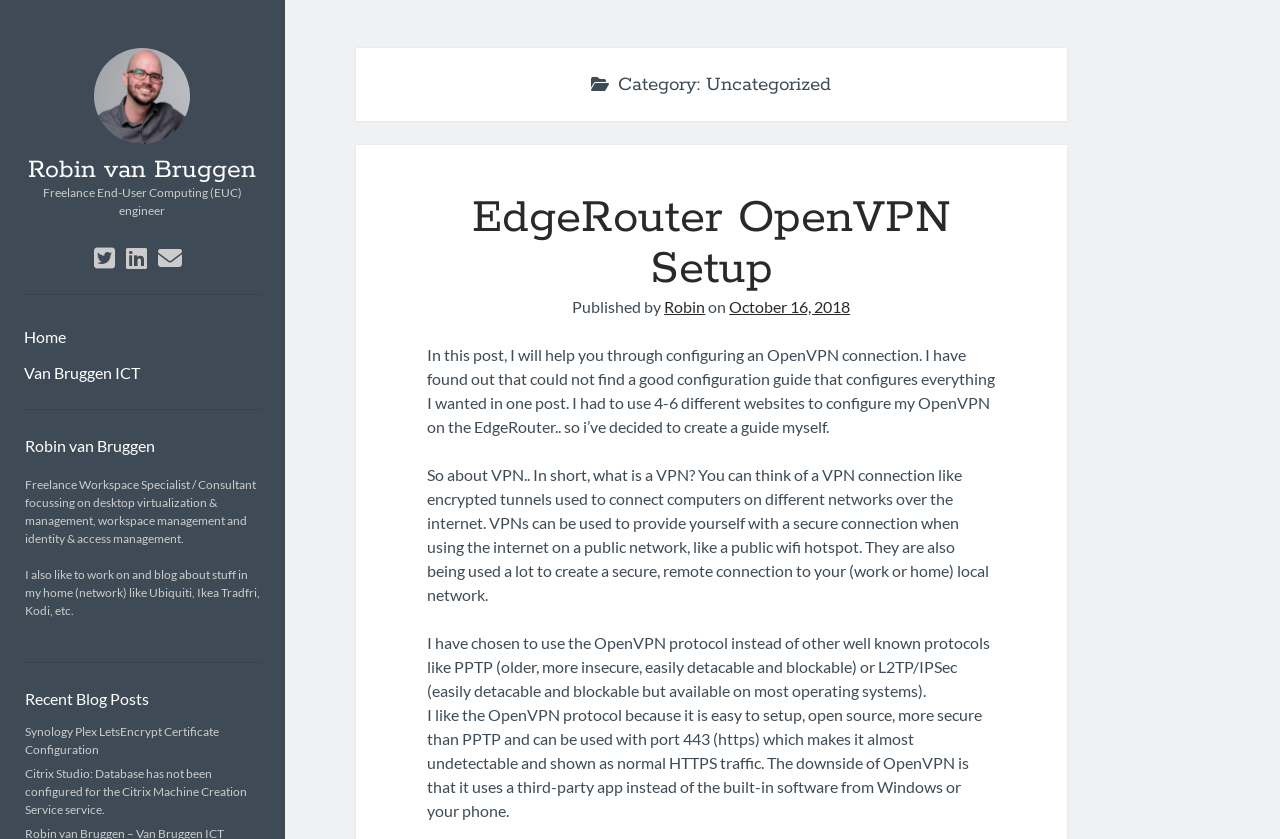Determine the bounding box coordinates of the section I need to click to execute the following instruction: "Read the blog post about Synology Plex LetsEncrypt Certificate Configuration". Provide the coordinates as four float numbers between 0 and 1, i.e., [left, top, right, bottom].

[0.019, 0.863, 0.171, 0.902]